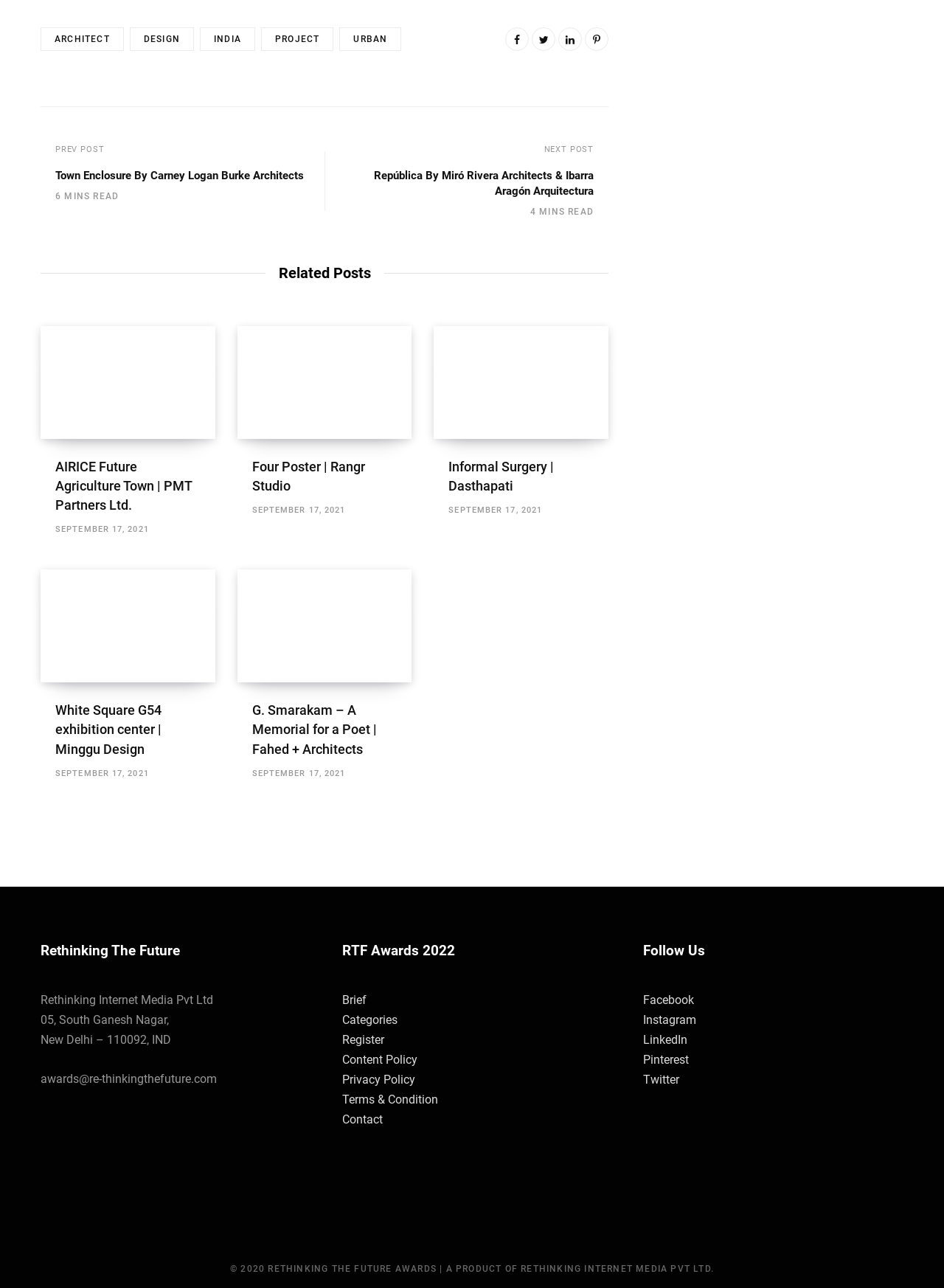Find the bounding box coordinates of the element's region that should be clicked in order to follow the given instruction: "Read the 'Town Enclosure By Carney Logan Burke Architects' article". The coordinates should consist of four float numbers between 0 and 1, i.e., [left, top, right, bottom].

[0.059, 0.13, 0.322, 0.143]